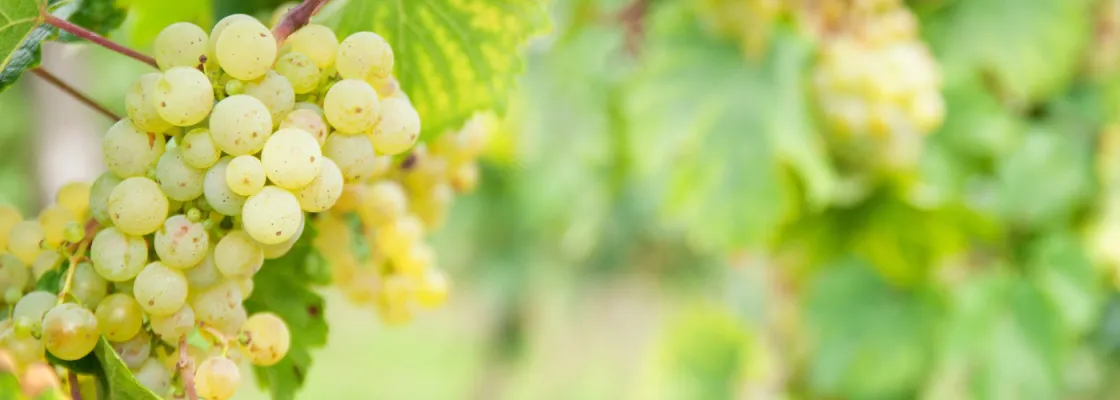Give a one-word or one-phrase response to the question:
What is the benefit of the grape extract in skincare products?

Protect against environmental stressors